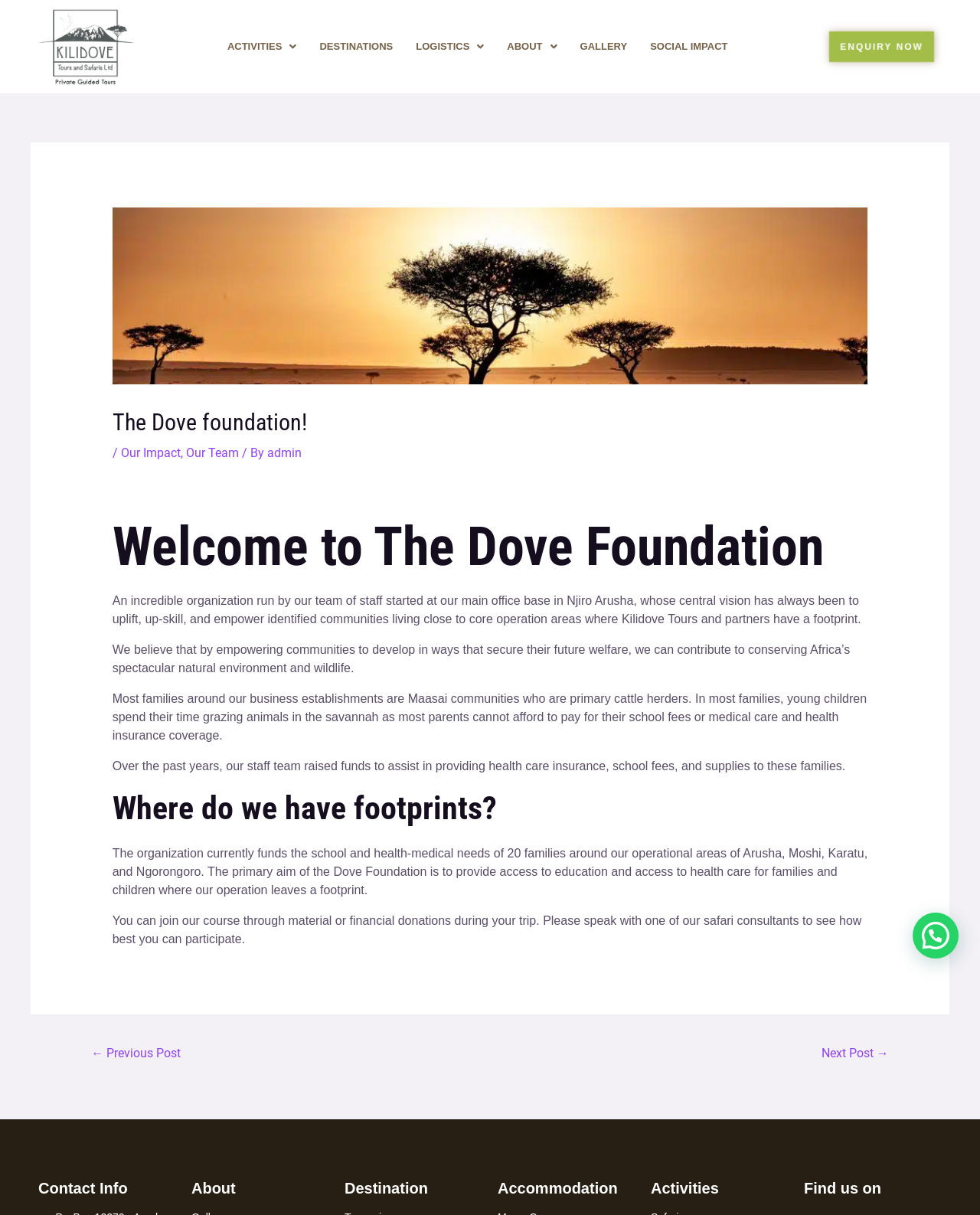Find and indicate the bounding box coordinates of the region you should select to follow the given instruction: "Check the 'GALLERY'".

[0.58, 0.025, 0.652, 0.052]